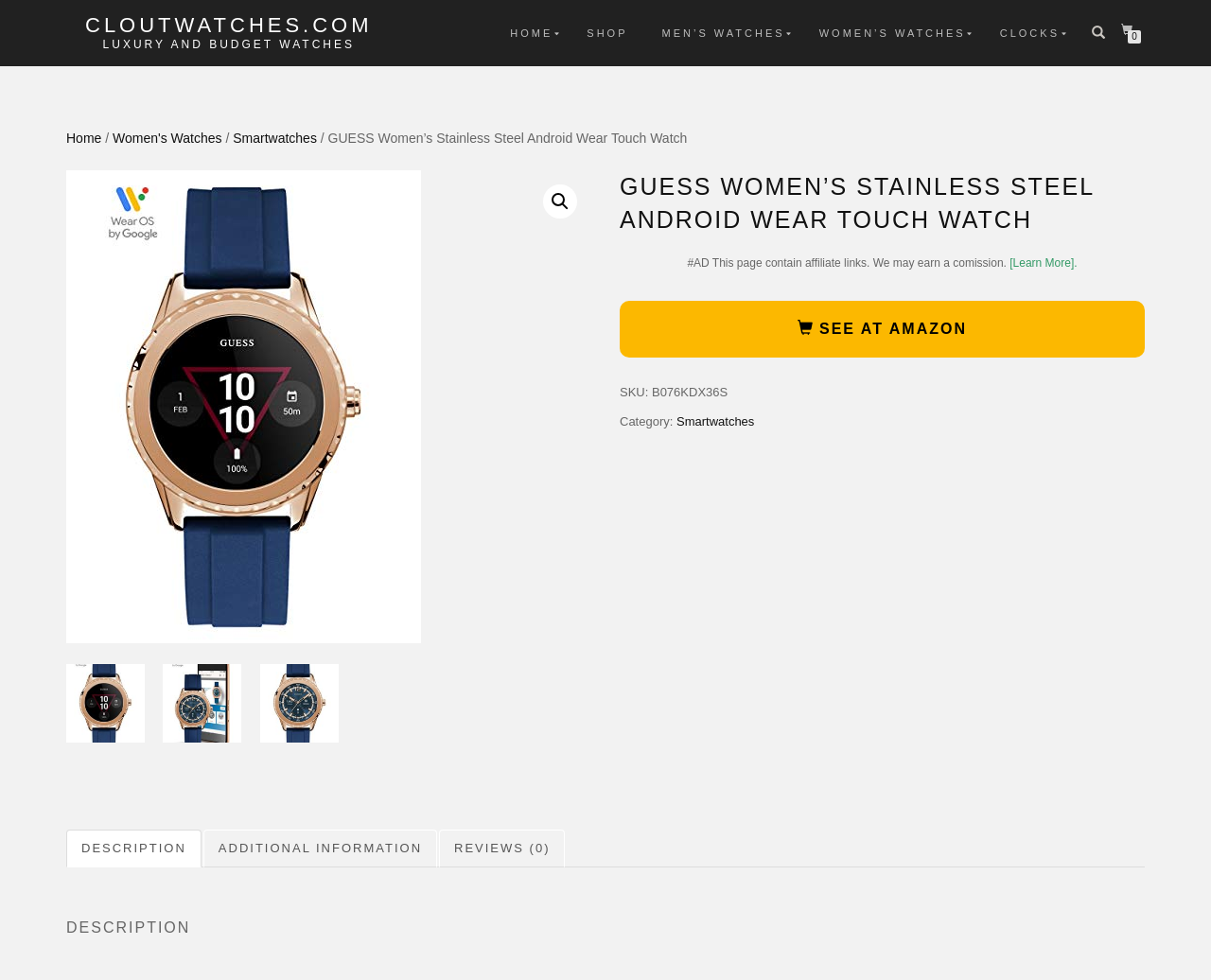Given the webpage screenshot and the description, determine the bounding box coordinates (top-left x, top-left y, bottom-right x, bottom-right y) that define the location of the UI element matching this description: See at Amazon

[0.512, 0.307, 0.945, 0.365]